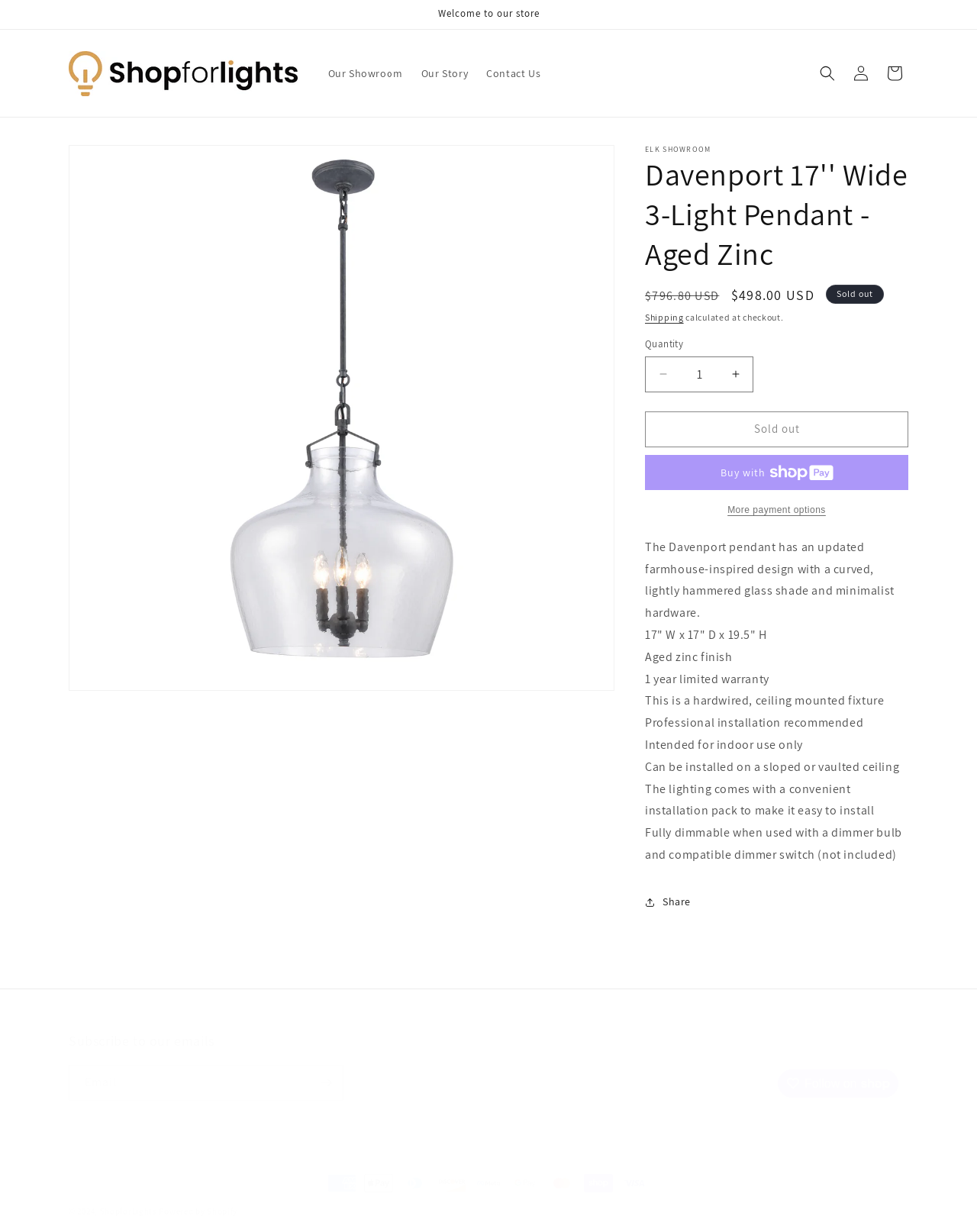Find and specify the bounding box coordinates that correspond to the clickable region for the instruction: "Increase quantity".

[0.735, 0.289, 0.77, 0.318]